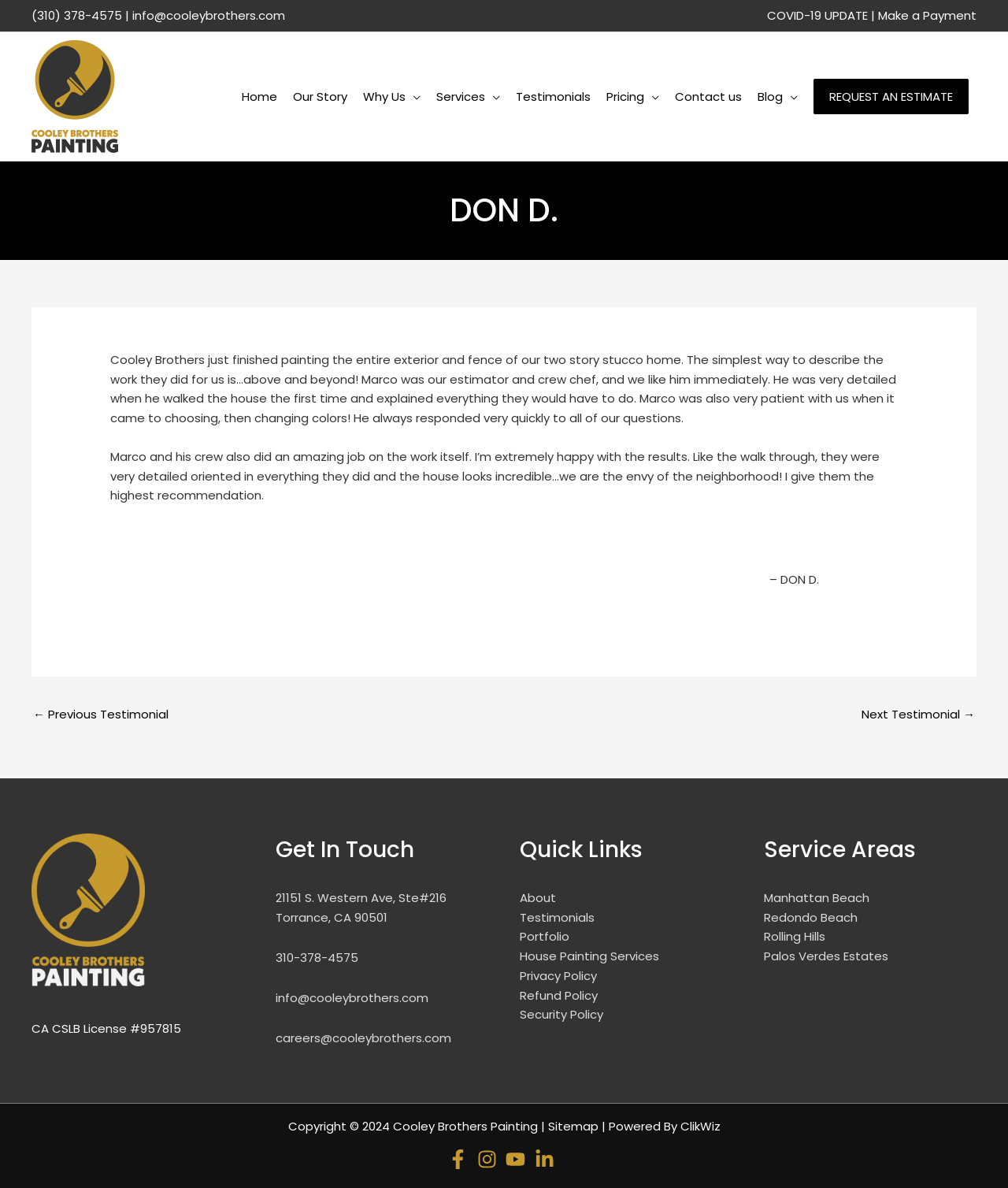Can you provide the bounding box coordinates for the element that should be clicked to implement the instruction: "Make a payment"?

[0.871, 0.006, 0.969, 0.02]